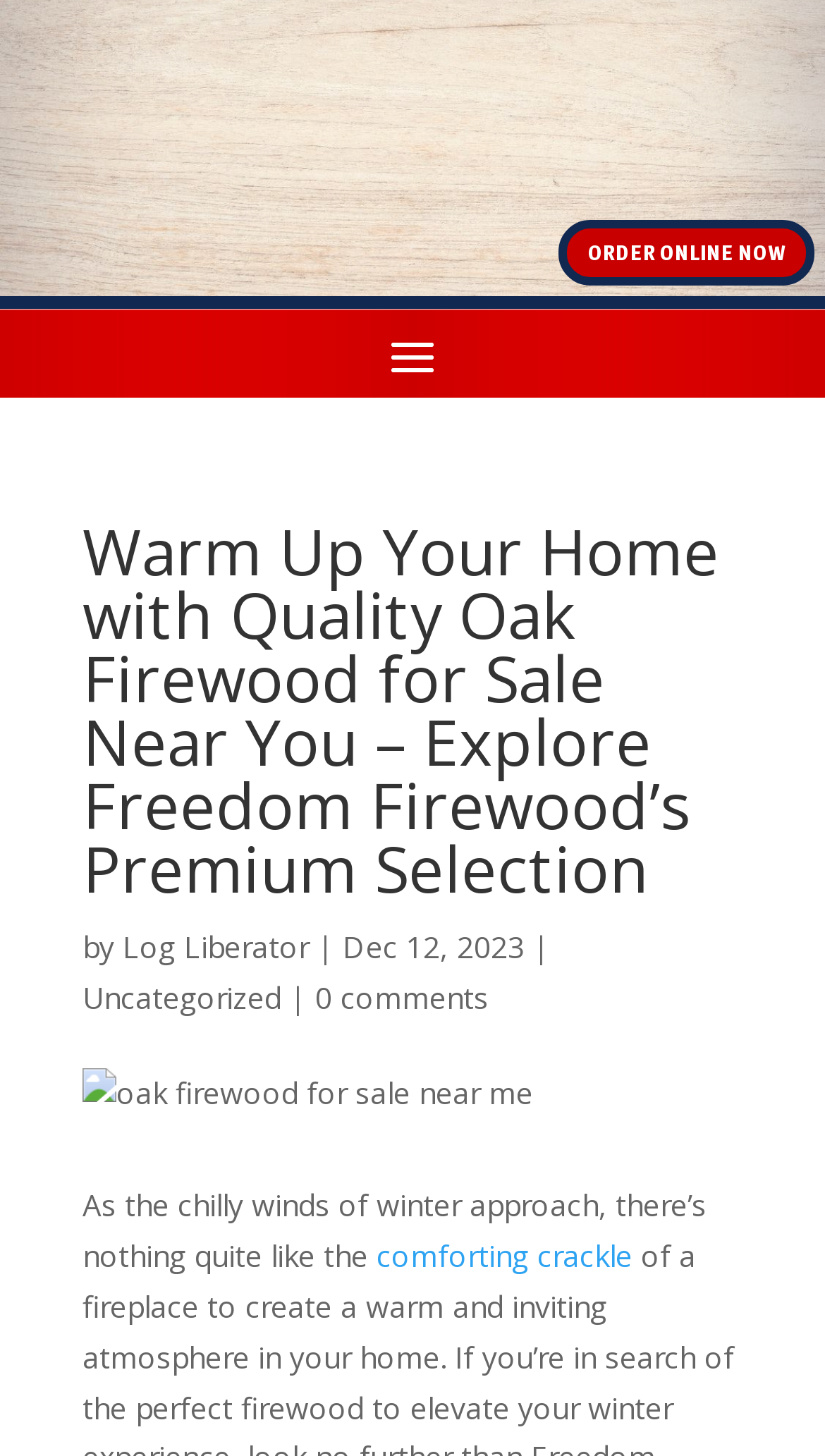Please use the details from the image to answer the following question comprehensively:
What is the atmosphere described in the article?

The article describes the atmosphere created by the oak firewood as 'cozy', which is inferred from the sentence 'there’s nothing quite like the comforting crackle'.